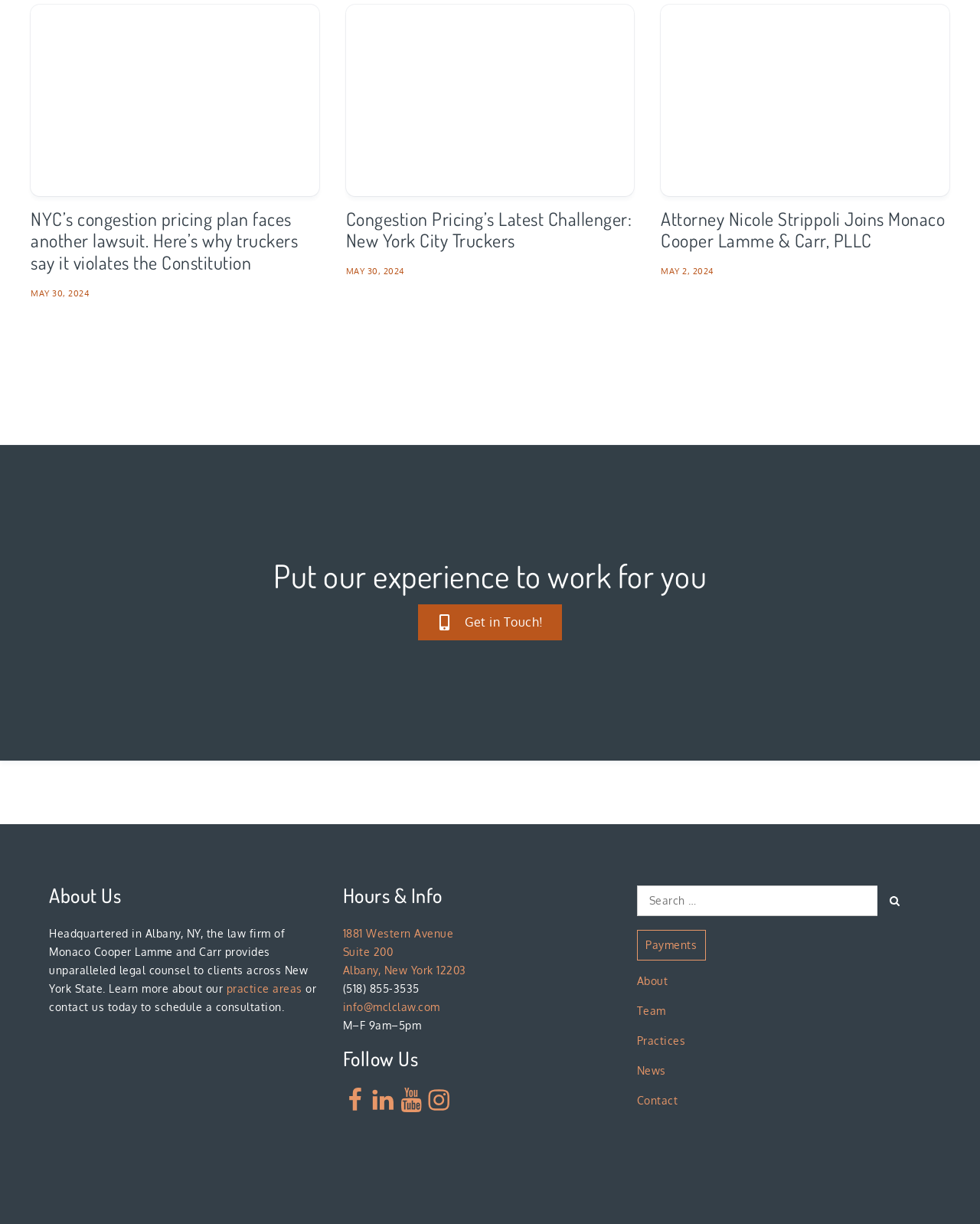Extract the bounding box coordinates for the UI element described as: "Get in Touch!".

[0.426, 0.494, 0.574, 0.523]